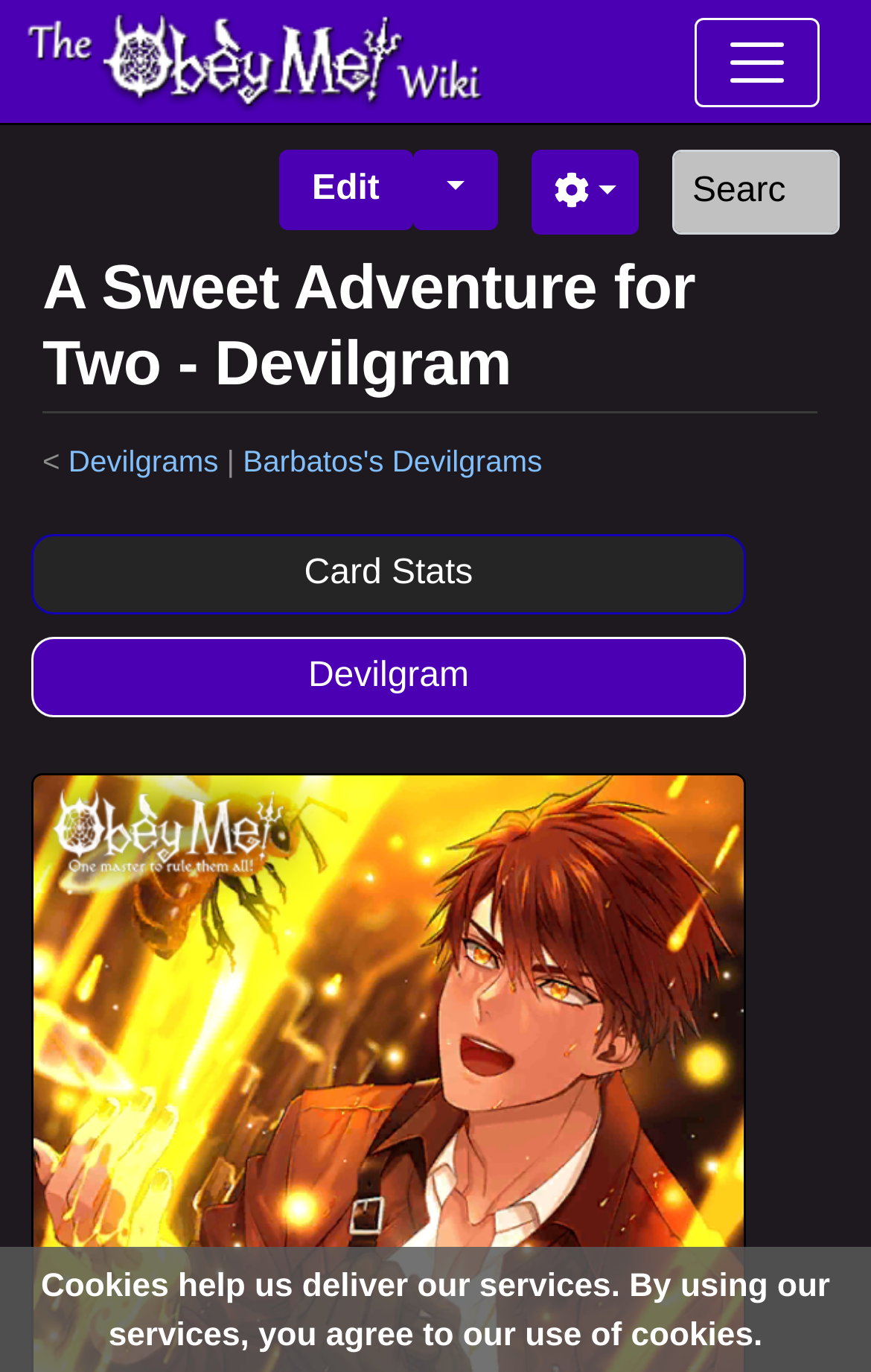What is the name of the Devilgram?
Based on the image, provide a one-word or brief-phrase response.

A Sweet Adventure for Two